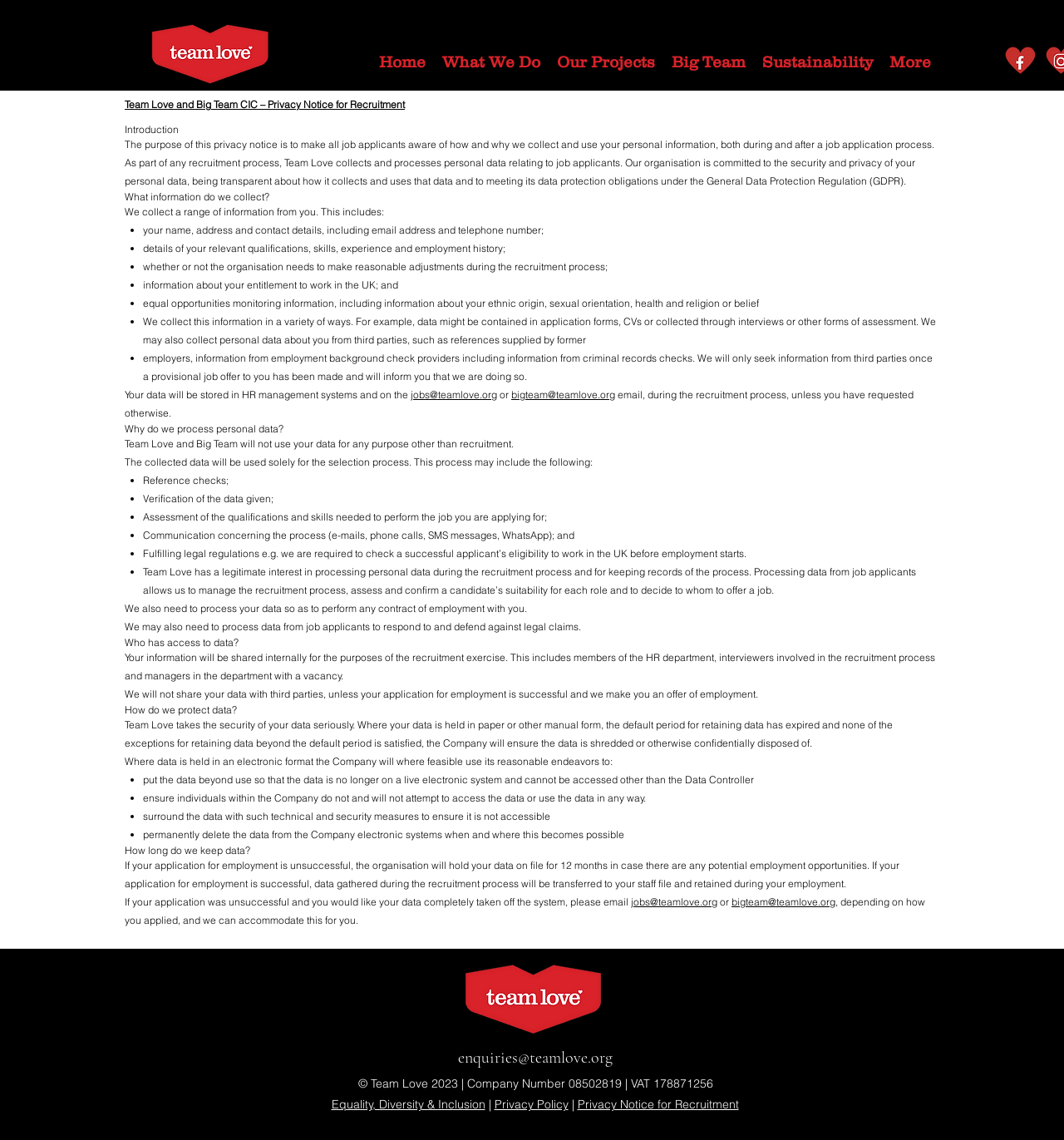Show the bounding box coordinates for the HTML element as described: "What We Do".

[0.408, 0.042, 0.516, 0.064]